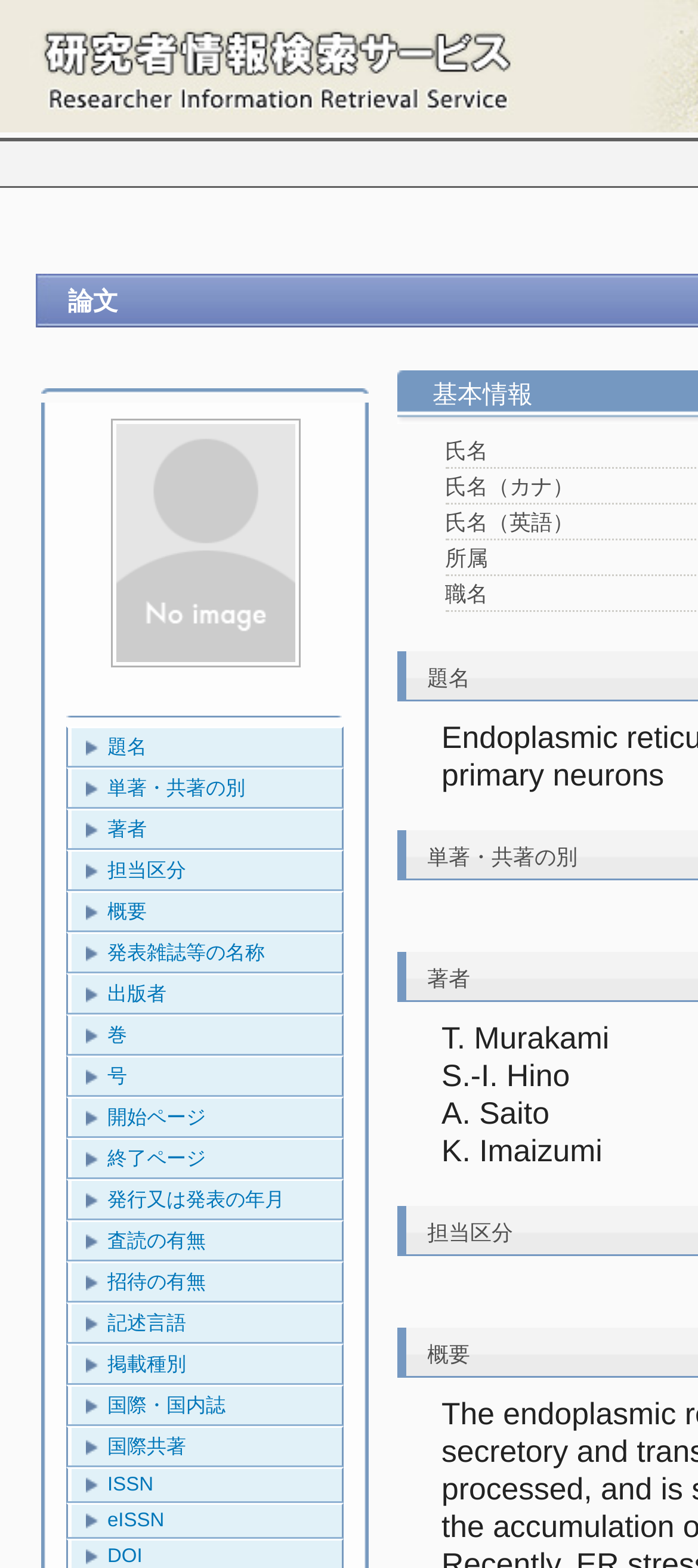What is the last link category?
Using the details from the image, give an elaborate explanation to answer the question.

I looked at the link elements and found that the last one is 'eISSN', which is an electronic International Standard Serial Number.